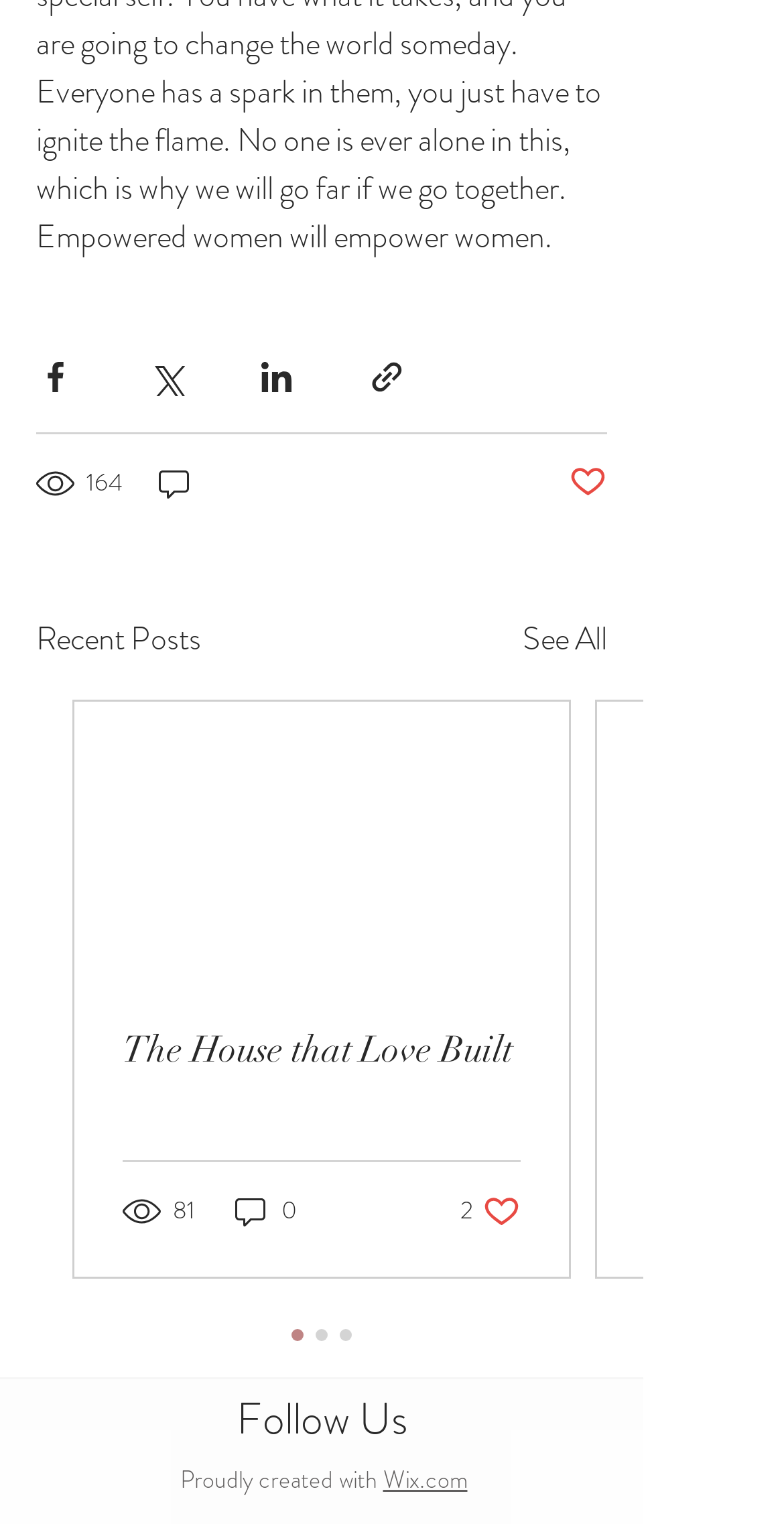Identify the bounding box coordinates for the UI element described as follows: "164". Ensure the coordinates are four float numbers between 0 and 1, formatted as [left, top, right, bottom].

[0.046, 0.303, 0.162, 0.331]